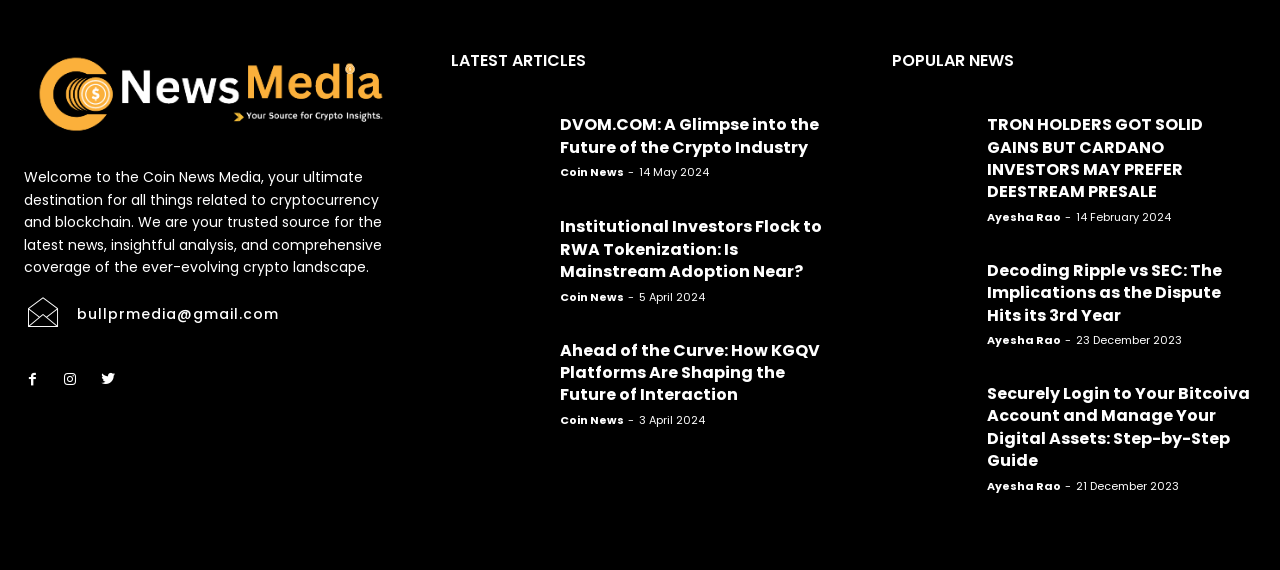Locate the bounding box coordinates of the area you need to click to fulfill this instruction: 'Check the latest news in the 'LATEST ARTICLES' section'. The coordinates must be in the form of four float numbers ranging from 0 to 1: [left, top, right, bottom].

[0.352, 0.093, 0.458, 0.121]